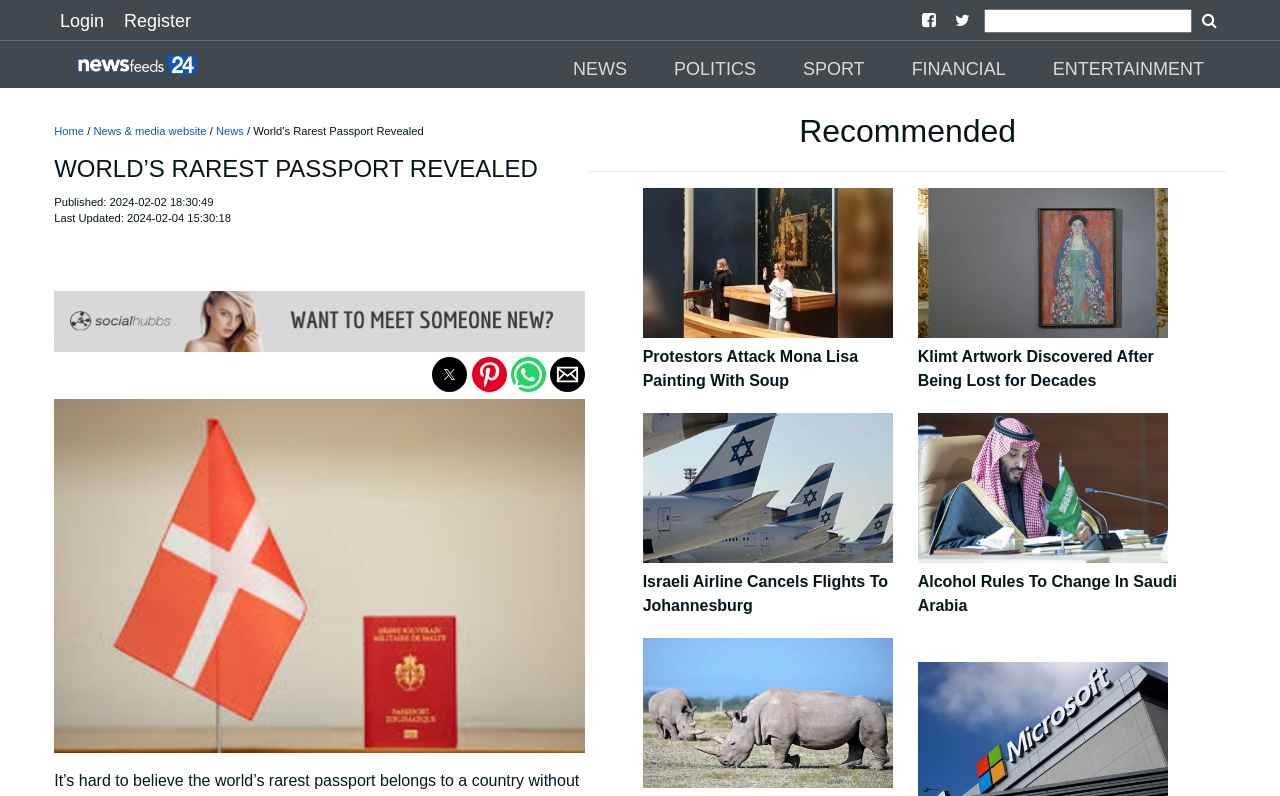Highlight the bounding box coordinates of the element that should be clicked to carry out the following instruction: "Share the article on Twitter". The coordinates must be given as four float numbers ranging from 0 to 1, i.e., [left, top, right, bottom].

[0.338, 0.448, 0.365, 0.492]